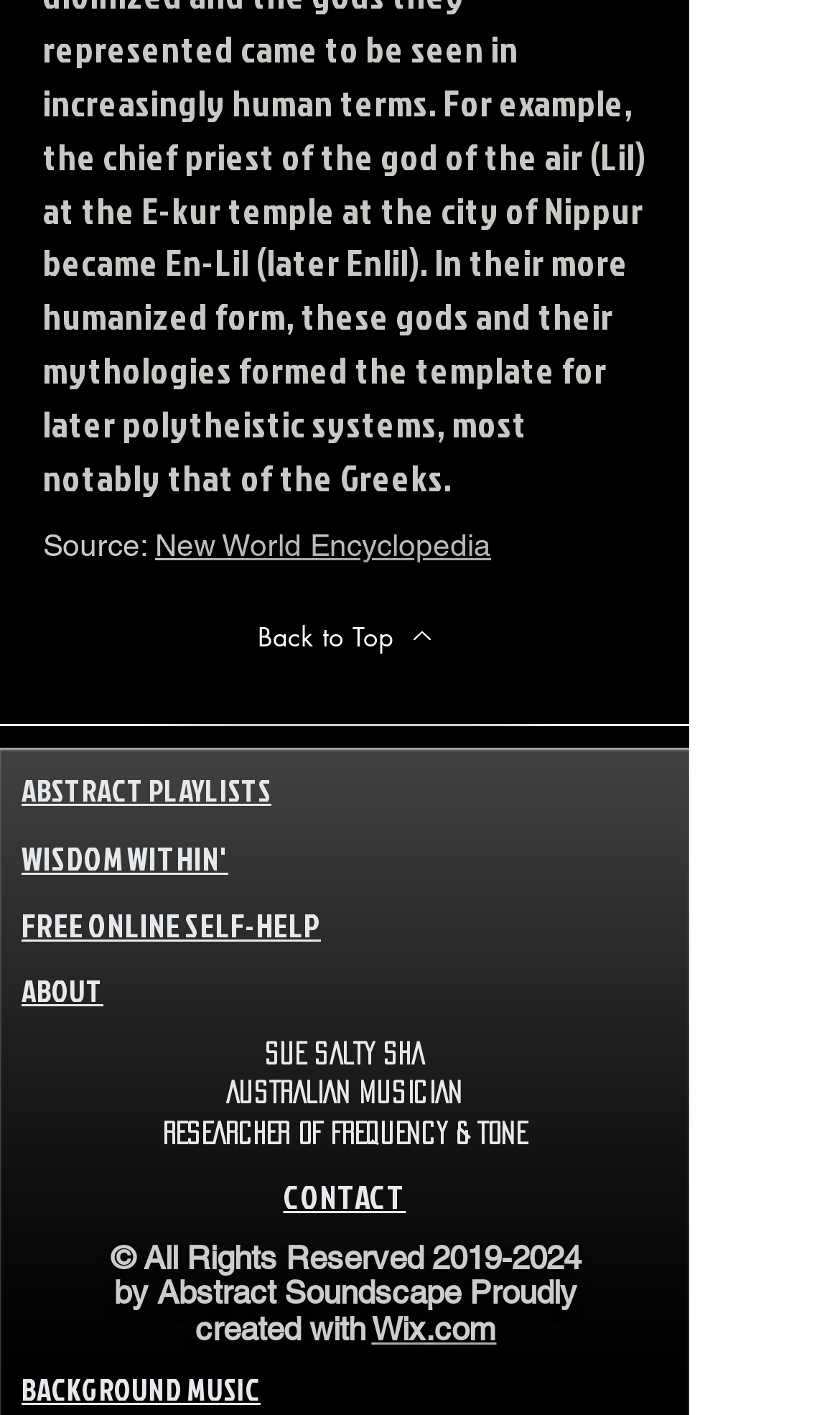What is the theme of the 'ABSTRACT PLAYLISTS' link?
Please provide a detailed and comprehensive answer to the question.

The answer can be inferred from the context of the webpage, which appears to be about an Australian musician, and the link 'ABSTRACT PLAYLISTS' is likely related to music playlists.